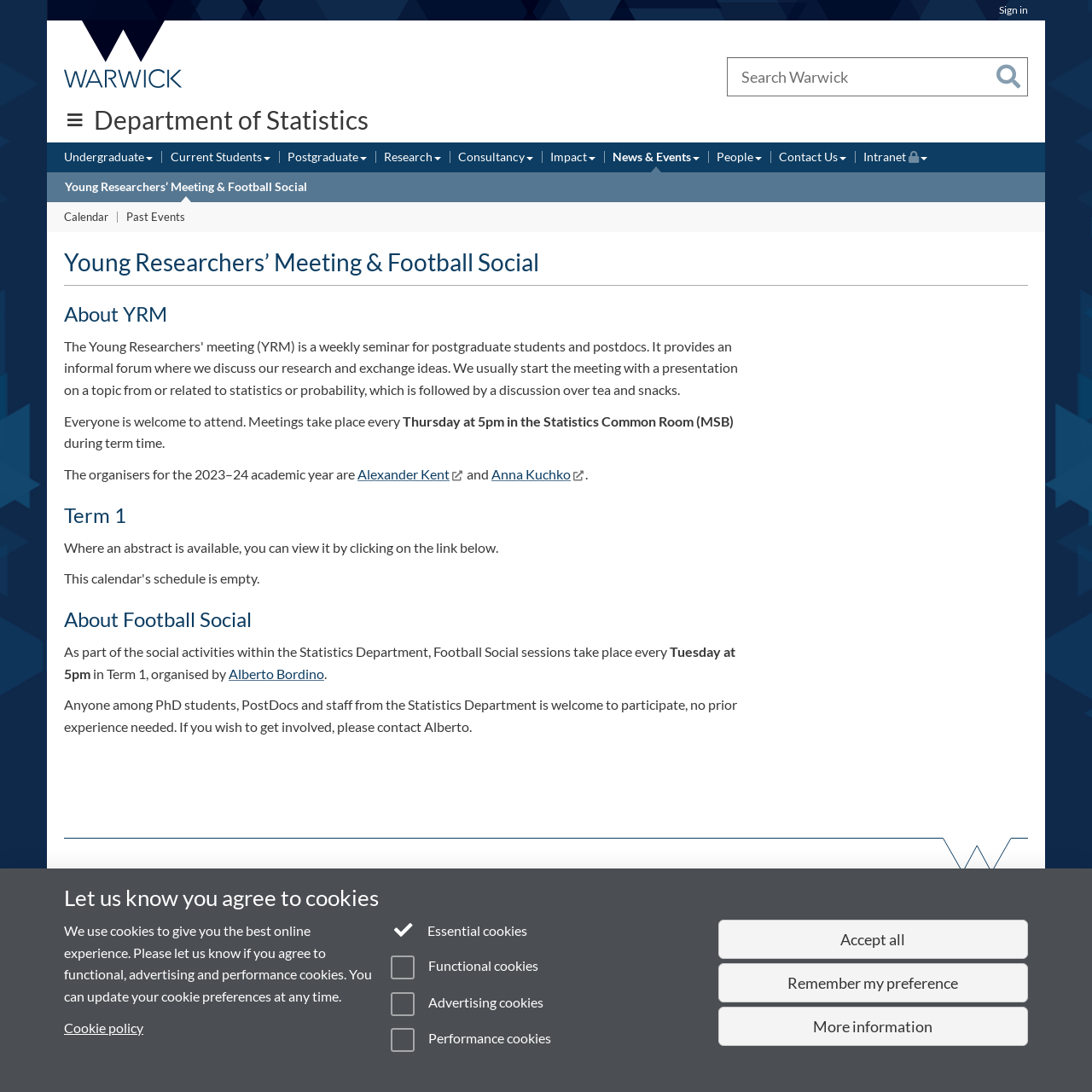Find the bounding box coordinates of the UI element according to this description: "Calendar".

[0.059, 0.19, 0.099, 0.208]